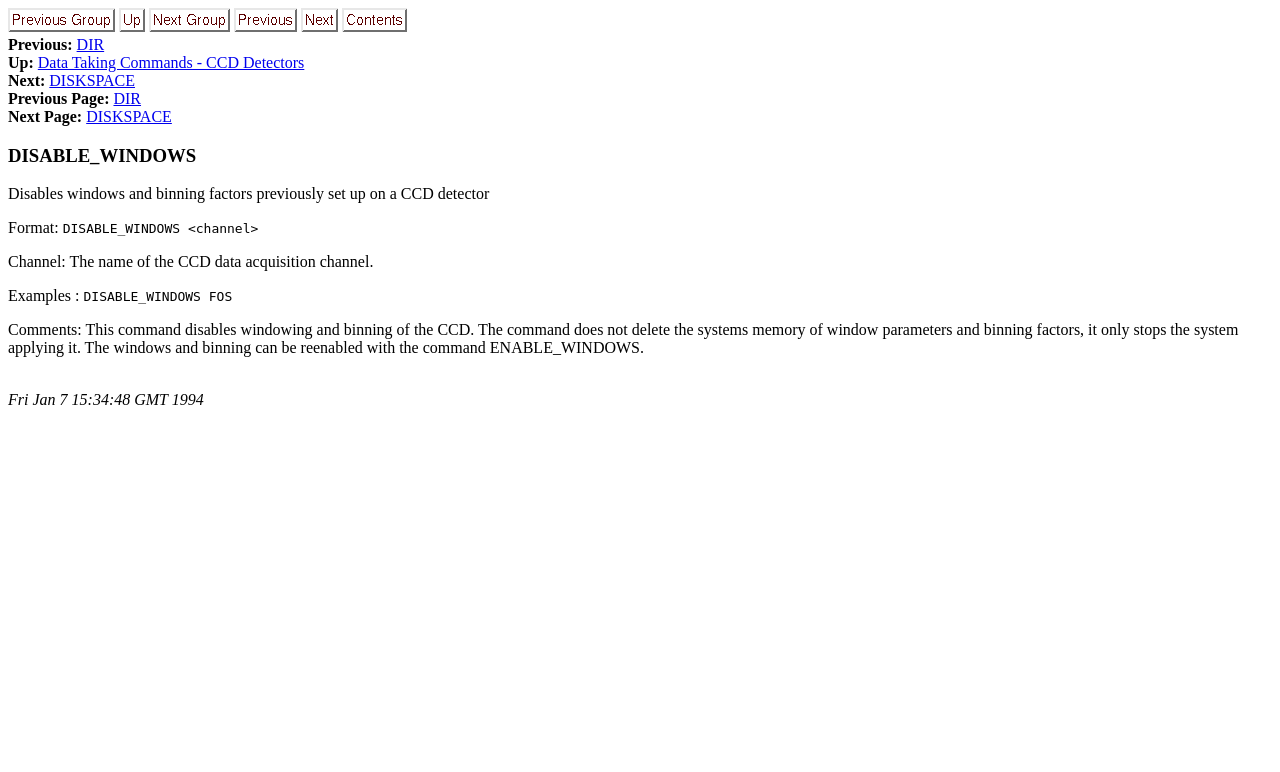Please identify the bounding box coordinates of the region to click in order to complete the task: "Click the first link". The coordinates must be four float numbers between 0 and 1, specified as [left, top, right, bottom].

[0.006, 0.023, 0.09, 0.045]